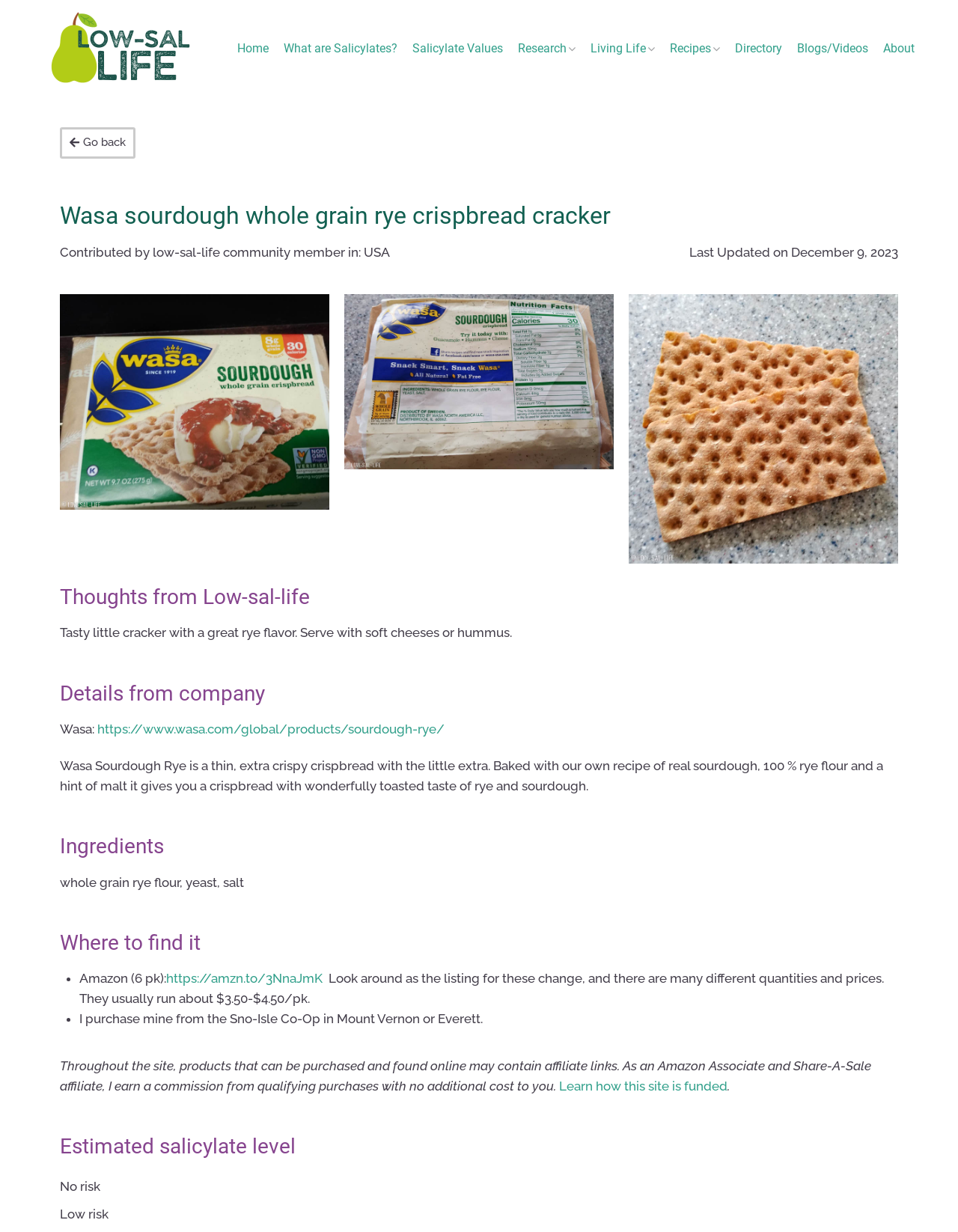What is the flavor of this crispbread cracker?
Refer to the image and provide a one-word or short phrase answer.

Rye flavor